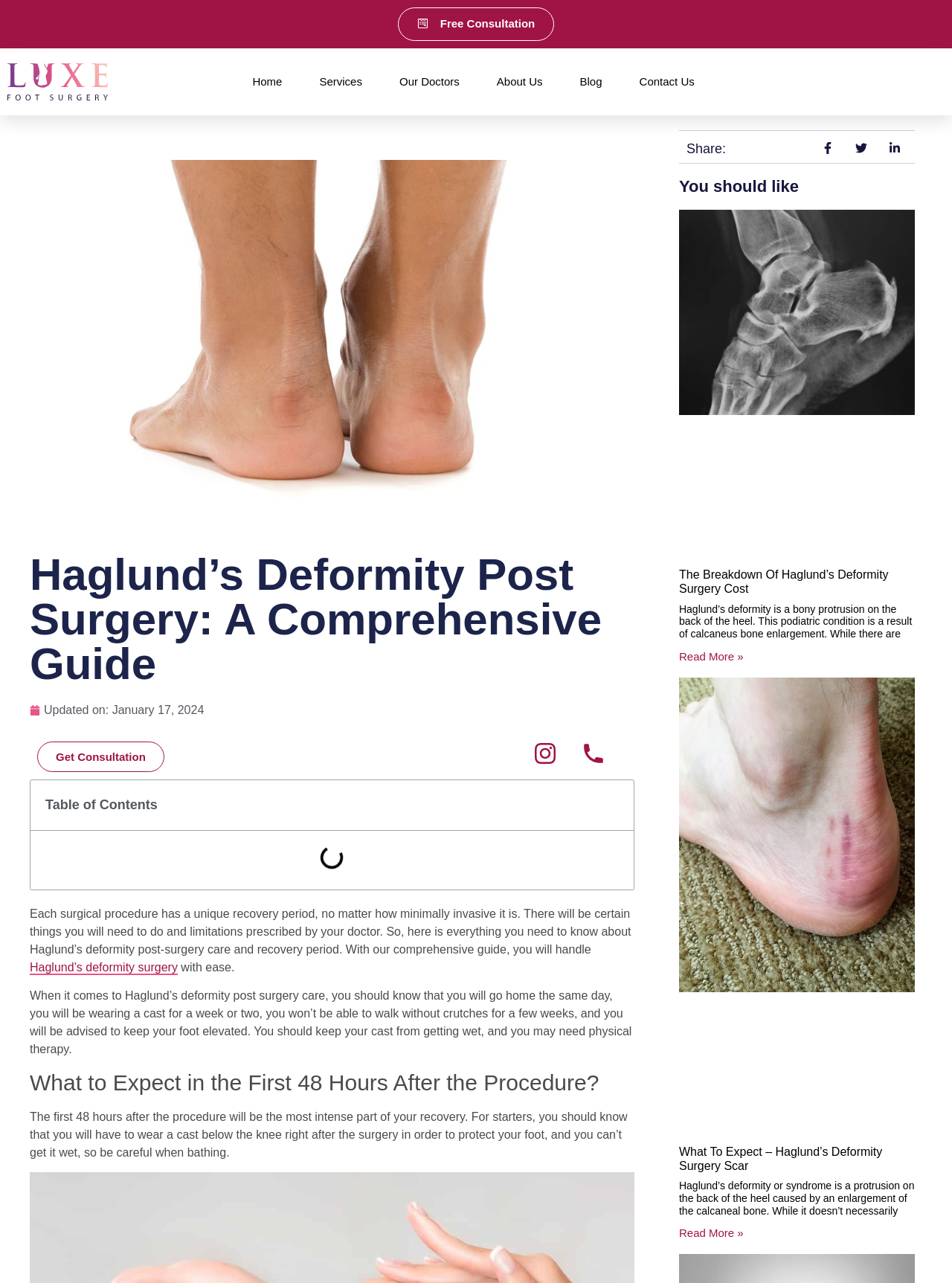Predict the bounding box coordinates for the UI element described as: "Blog". The coordinates should be four float numbers between 0 and 1, presented as [left, top, right, bottom].

[0.609, 0.038, 0.632, 0.09]